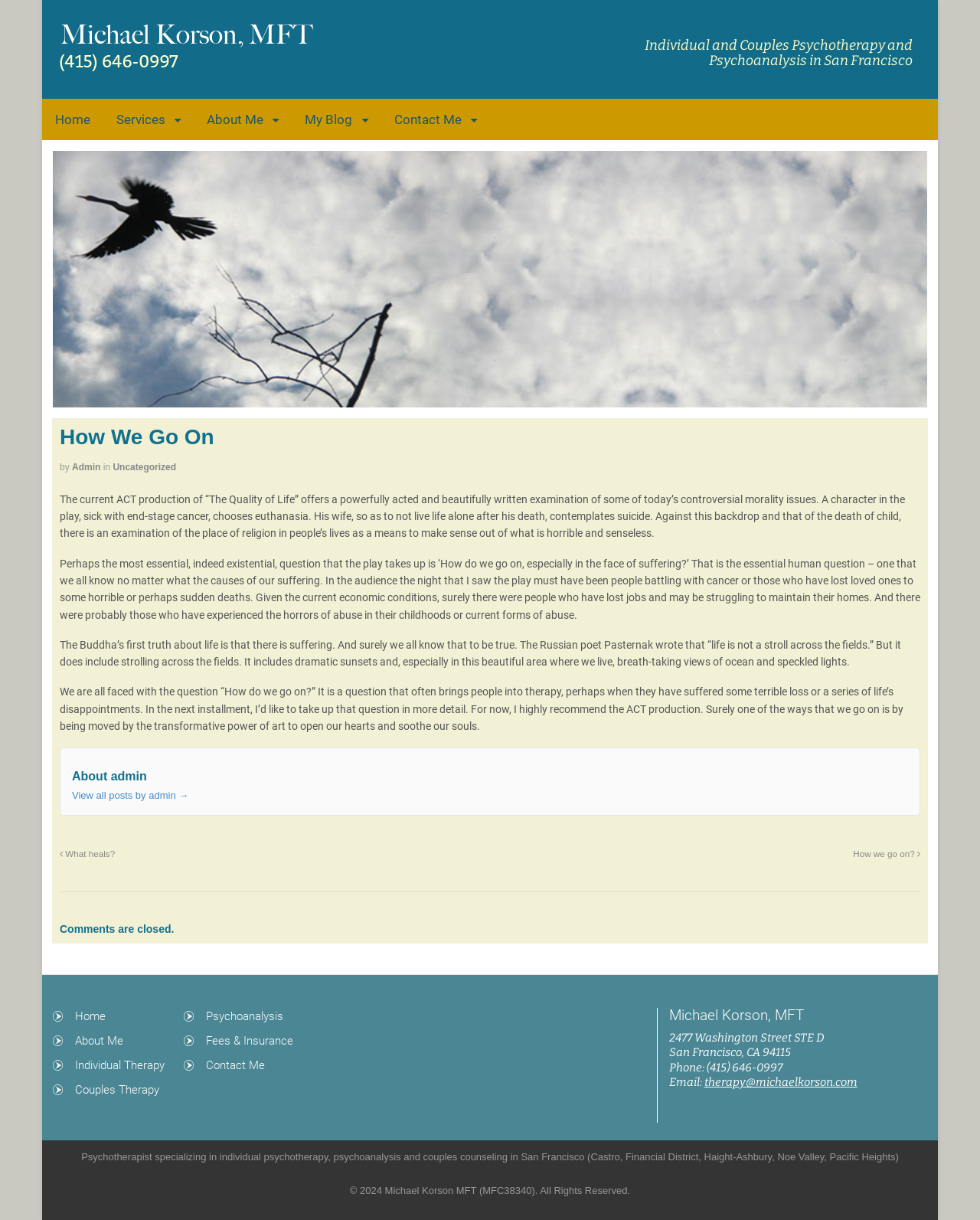Please identify the bounding box coordinates for the region that you need to click to follow this instruction: "Read the article about 'The Quality of Life'".

[0.061, 0.349, 0.939, 0.668]